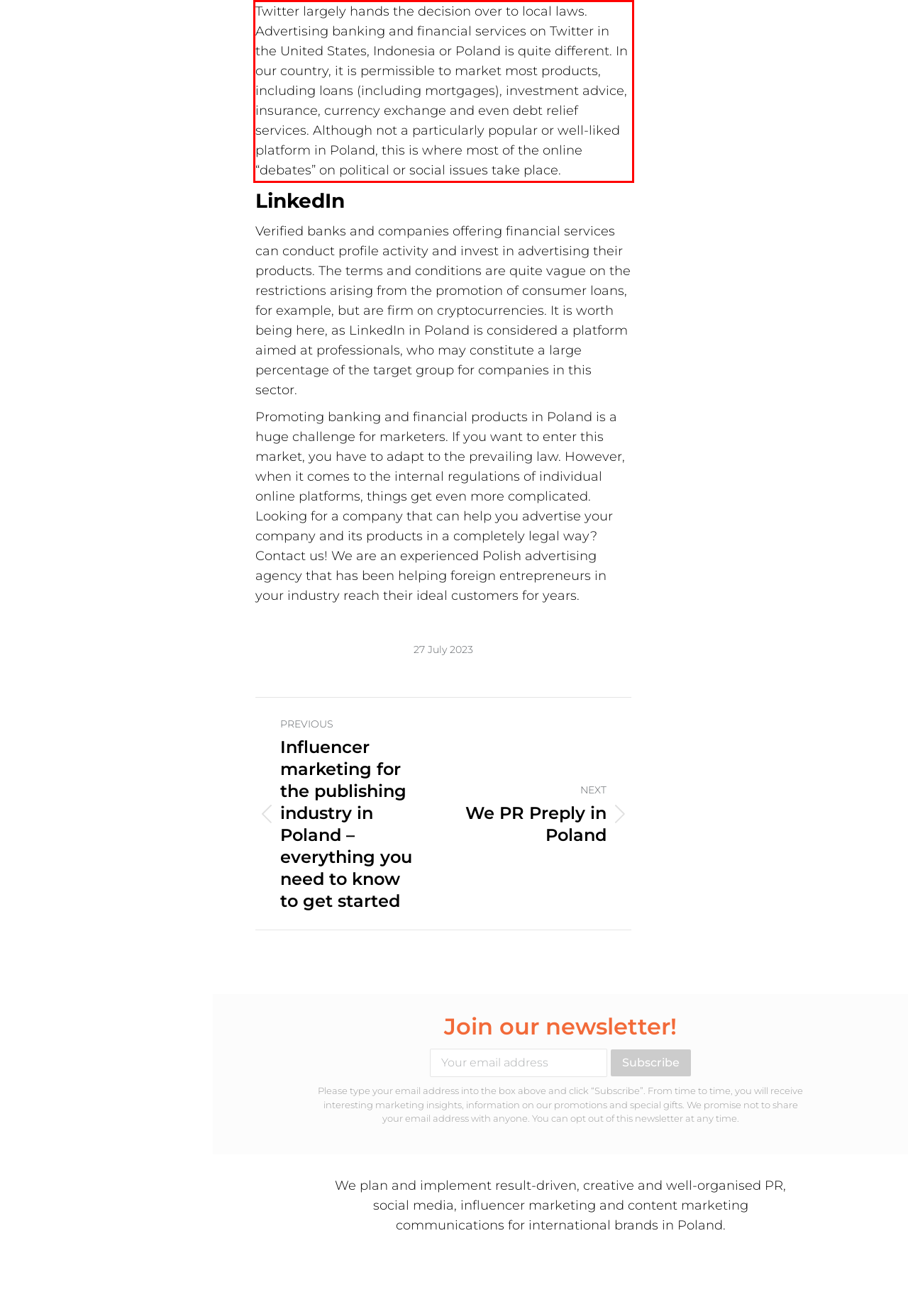Within the screenshot of the webpage, locate the red bounding box and use OCR to identify and provide the text content inside it.

Twitter largely hands the decision over to local laws. Advertising banking and financial services on Twitter in the United States, Indonesia or Poland is quite different. In our country, it is permissible to market most products, including loans (including mortgages), investment advice, insurance, currency exchange and even debt relief services. Although not a particularly popular or well-liked platform in Poland, this is where most of the online “debates” on political or social issues take place.